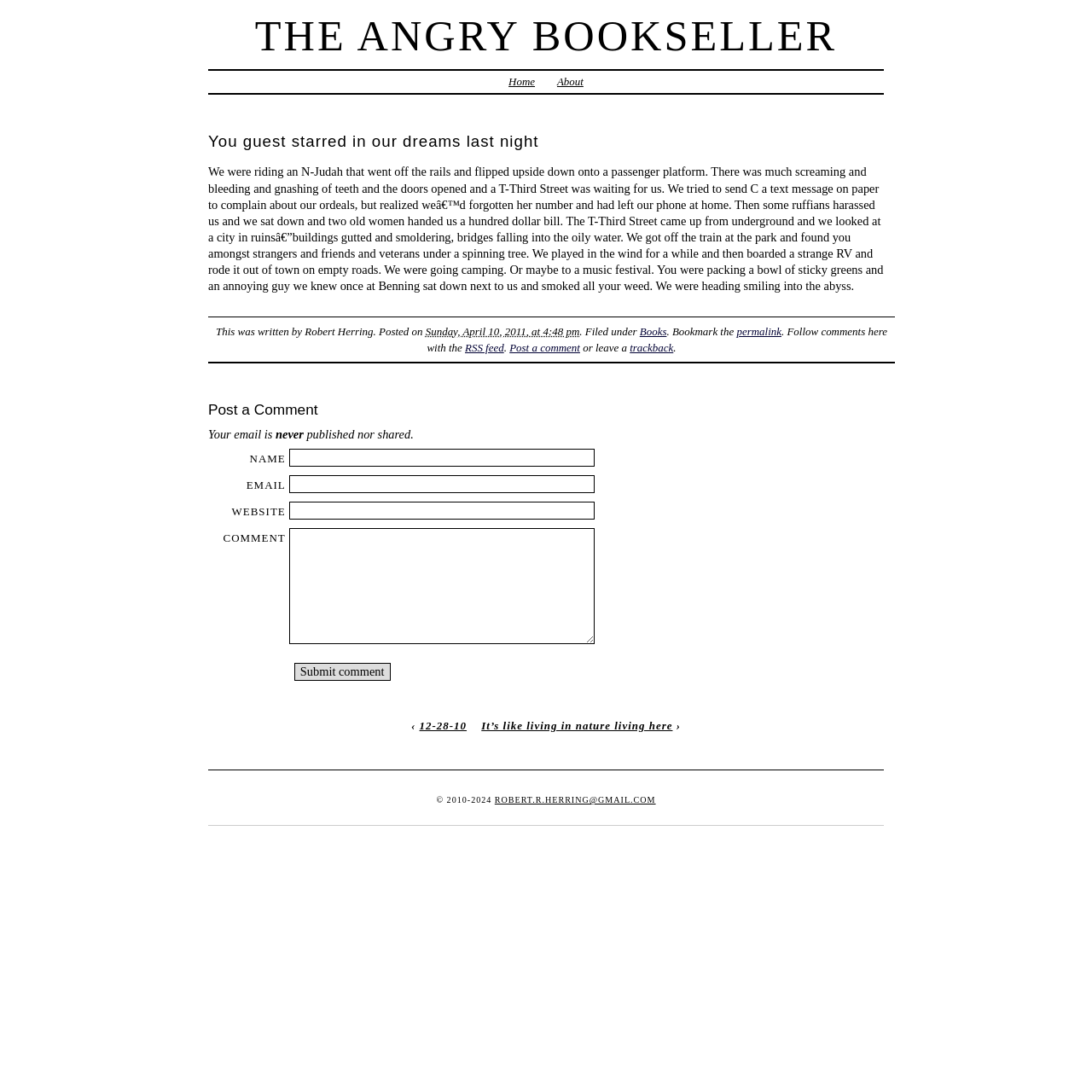Provide a comprehensive caption for the webpage.

The webpage is a blog post titled "You guest starred in our dreams last night" on a website called "The Angry Bookseller". At the top of the page, there is a heading with the website's title, followed by a link to the homepage and other navigation links. Below this, there is a heading with the title of the blog post, which is a descriptive and imaginative passage about a dream.

The main content of the blog post is a long paragraph of text that describes a surreal and fantastical dream sequence. The text is positioned in the top-left section of the page and takes up a significant amount of space.

Below the main content, there is a section with metadata about the post, including the author's name, the date it was posted, and categories it belongs to. There are also links to related posts and a permalink to the current post.

Further down the page, there is a comment section where users can leave their thoughts and feedback. The comment section is divided into fields for the user's name, email, website, and comment, with a submit button at the bottom. Above the comment fields, there is a heading that says "Post a Comment".

At the very bottom of the page, there are links to previous posts, a copyright notice, and a link to the website owner's email address.